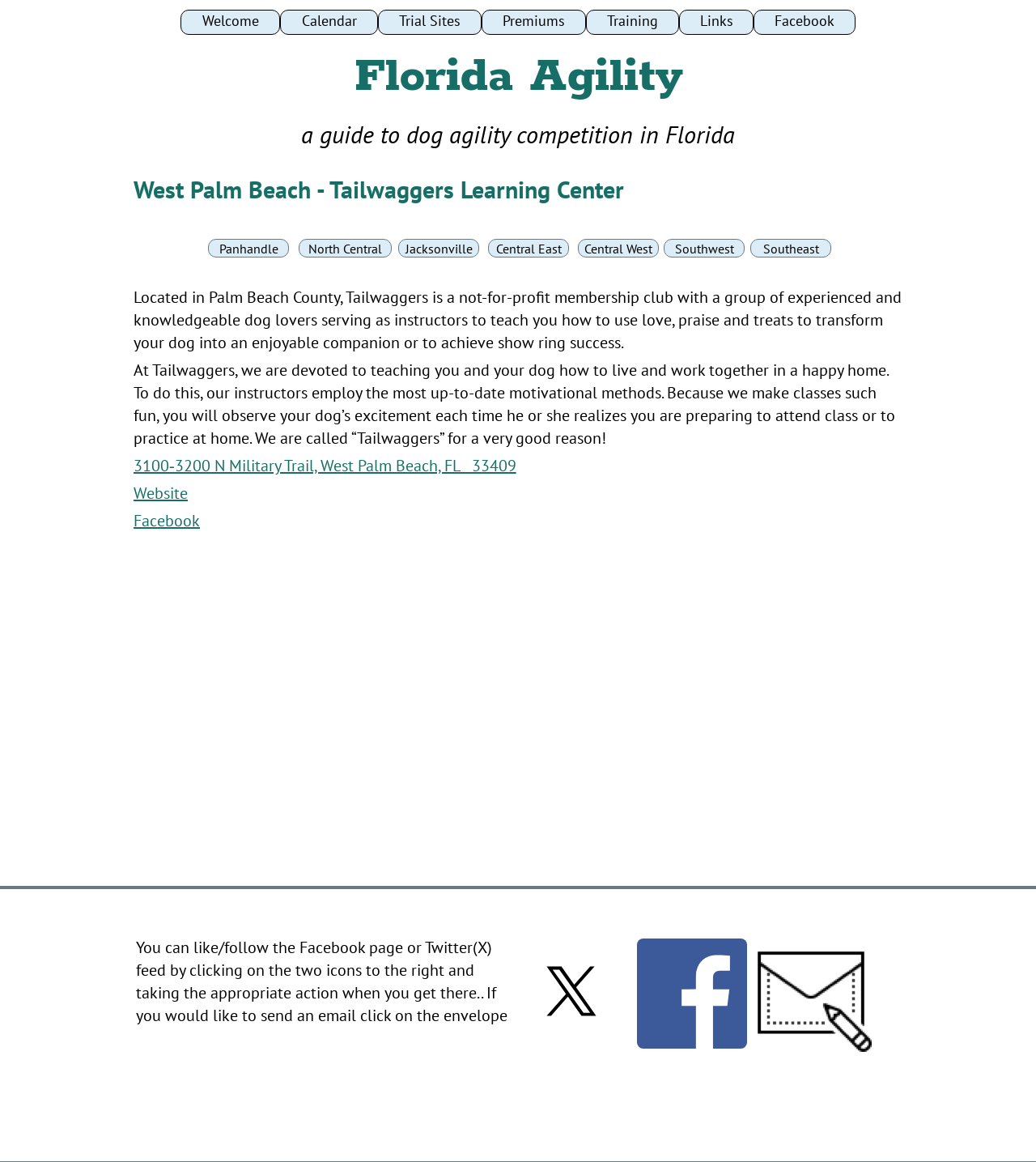Create an elaborate caption that covers all aspects of the webpage.

The webpage is about Tailwaggers Learning Center, located in West Palm Beach. At the top, there is a heading with the center's name. Below the heading, there are several links to different regions in Florida, including Panhandle, North Central, Jacksonville, and others, which are aligned horizontally and take up about half of the page's width.

Below these links, there is a paragraph of text that describes the center's mission and approach to teaching dog owners. The text is divided into two blocks, with the first block explaining the center's not-for-profit membership club and its instructors, and the second block describing the center's teaching methods and philosophy.

Underneath the text, there is an address link to the center's location, followed by links to the center's website and social media pages, including Facebook. To the right of these links, there are three icons: a Twitter icon, a Facebook icon, and an envelope icon. The Twitter and Facebook icons are clickable, allowing users to like or follow the center's social media pages.

Overall, the webpage has a simple and organized layout, with clear headings and concise text that effectively communicates the center's mission and services.